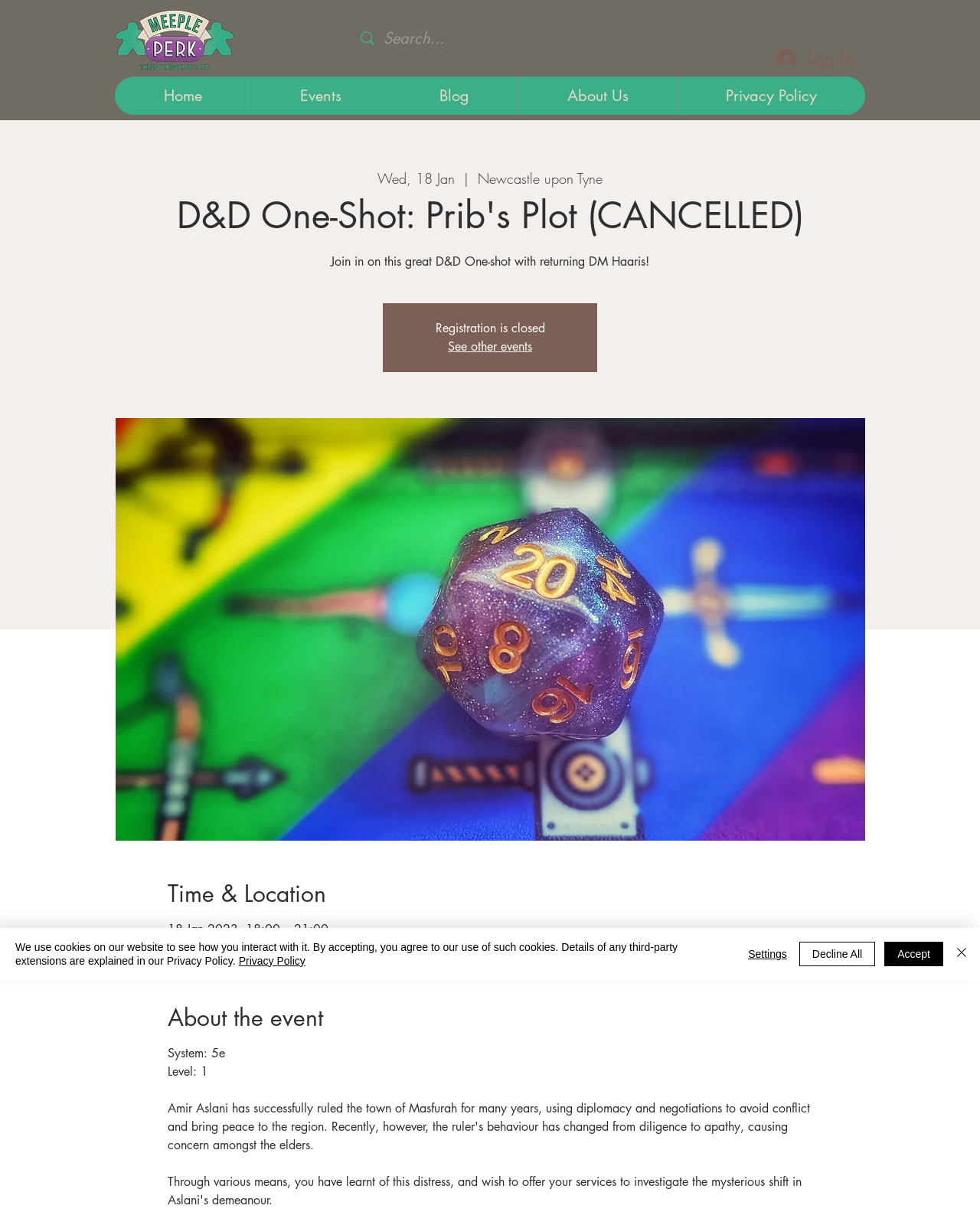Please identify the primary heading on the webpage and return its text.

D&D One-Shot: Prib's Plot (CANCELLED)